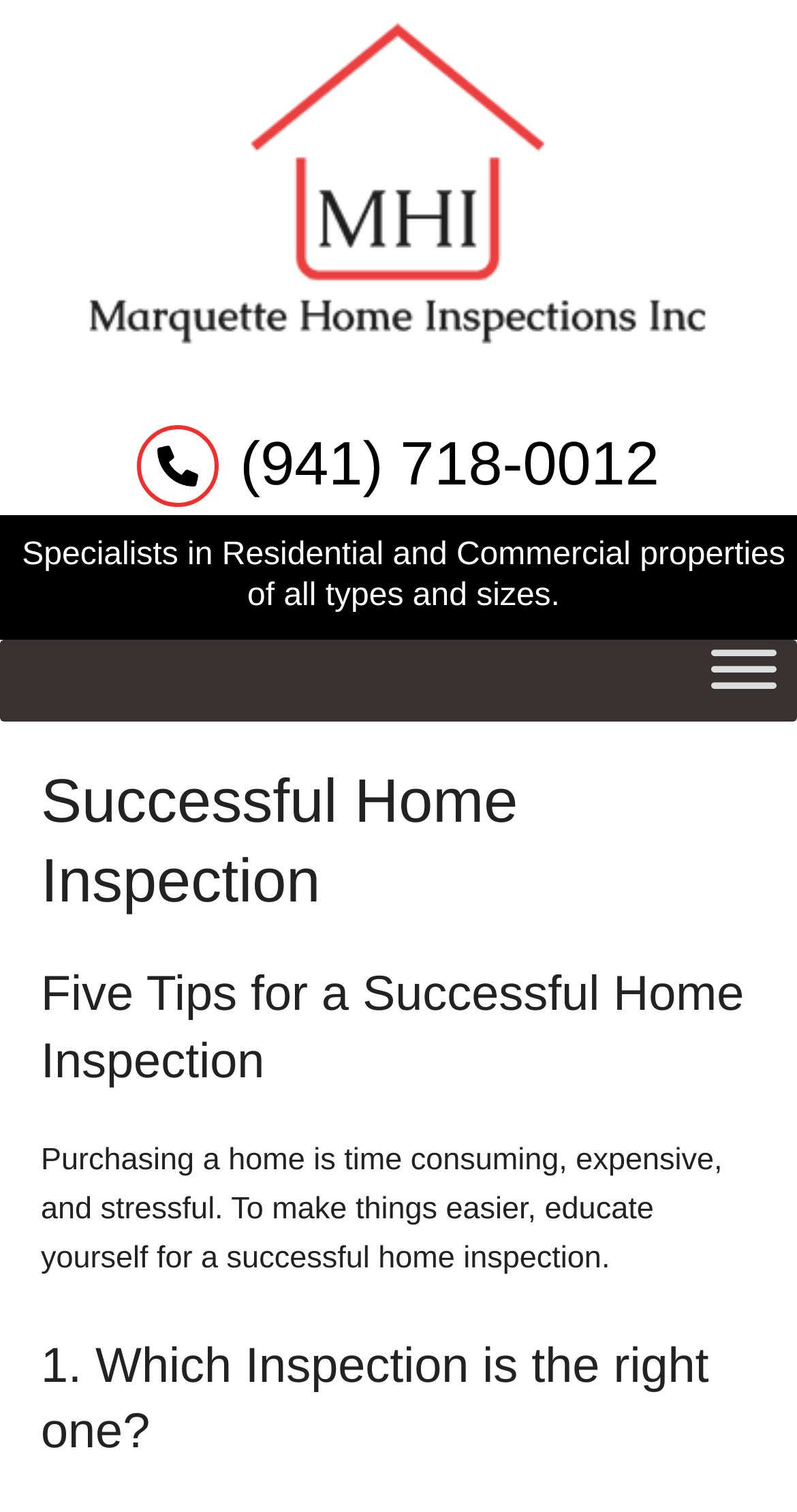Offer a detailed explanation of the webpage layout and contents.

The webpage is about a successful home inspection, specifically highlighting the importance of education in the process. At the top left of the page, there is a logo of Marquette Inspection, accompanied by a link to the logo. Below the logo, there is a phone number, (941) 718-0012, which is also a link. 

To the right of the phone number, there is a brief description of the company, stating that they specialize in residential and commercial properties of all types and sizes. A toggle menu button is located at the top right corner of the page.

The main content of the page is divided into sections, with headings that guide the reader. The first heading, "Successful Home Inspection", is followed by a subheading, "Five Tips for a Successful Home Inspection". Below this, there is a paragraph of text that echoes the meta description, emphasizing the importance of education in making the home inspection process easier.

The next section is titled "1. Which Inspection is the right one?", which suggests that the page will provide tips and guidance for individuals undergoing a home inspection. Overall, the webpage appears to be an informative resource for those looking to navigate the home inspection process successfully.